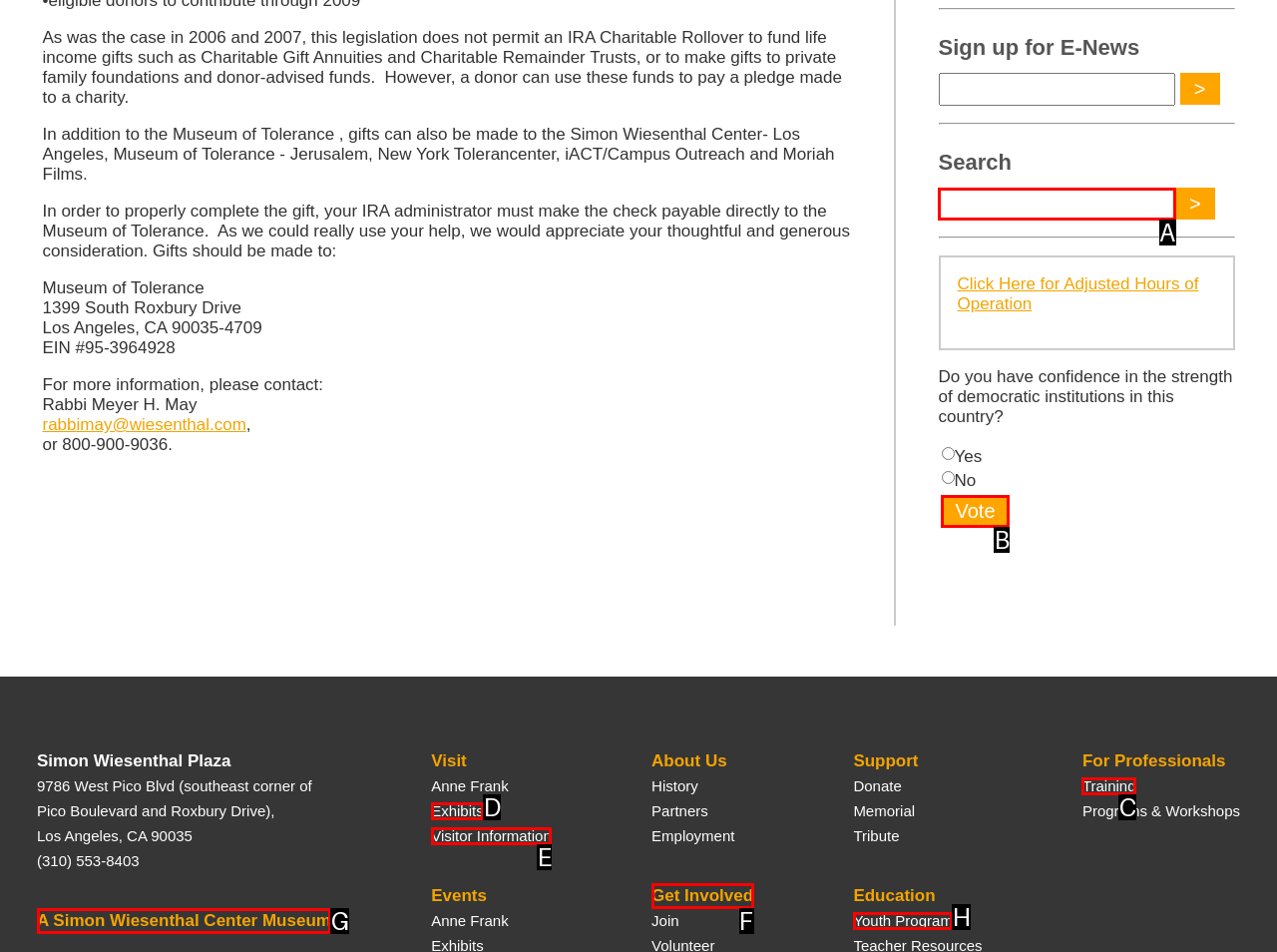Given the description: A Simon Wiesenthal Center Museum, choose the HTML element that matches it. Indicate your answer with the letter of the option.

G